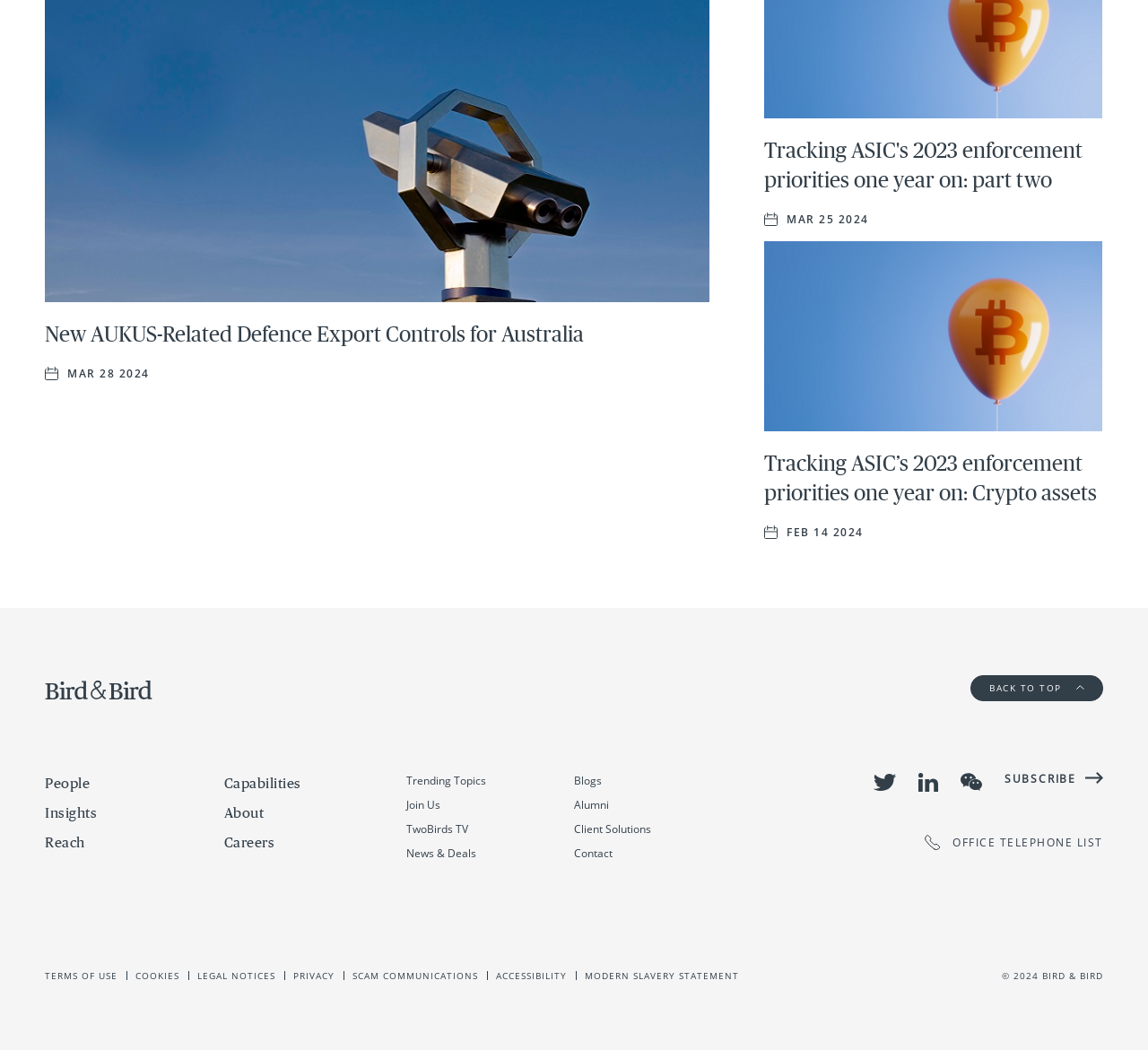What is the topic of the article with a bitcoin logo?
Could you give a comprehensive explanation in response to this question?

I found a heading element with the text 'Tracking ASIC’s 2023 enforcement priorities one year on: Crypto assets' which is accompanied by a bitcoin logo image, indicating that the article is related to crypto assets.